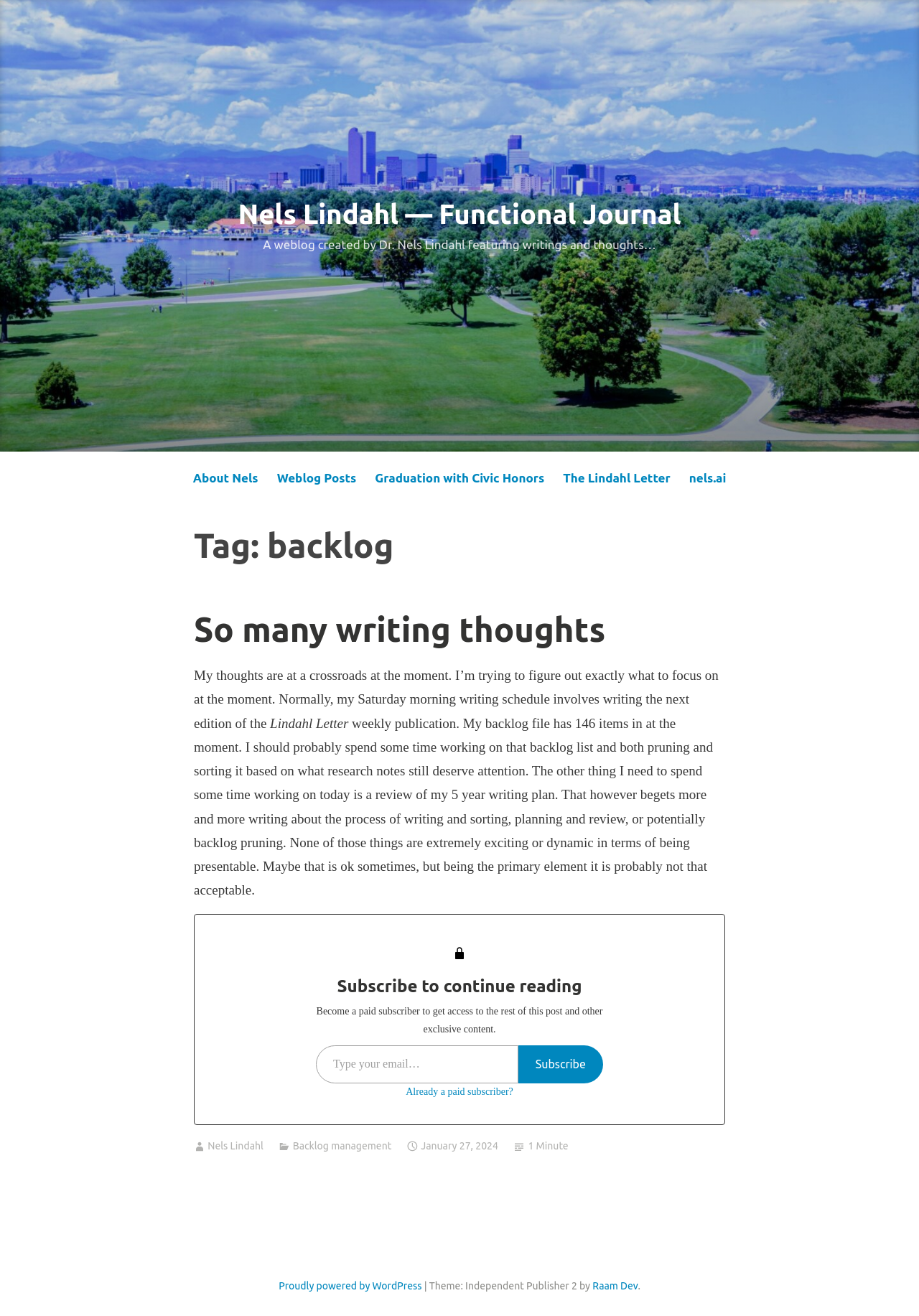Create a detailed narrative describing the layout and content of the webpage.

The webpage is a personal blog titled "backlog – Nels Lindahl — Functional Journal". At the top, there is a link to the blog's title, followed by a brief description of the blog. Below this, there are five links to different sections of the blog, including "About Nels", "Weblog Posts", and "The Lindahl Letter".

The main content of the page is an article with a heading "So many writing thoughts". The article begins with a link to the same title, followed by a block of text discussing the author's thoughts on writing and their current backlog of writing projects. The text is divided into paragraphs, with a few links and a figure embedded within.

Towards the bottom of the article, there is a call to action to subscribe to the blog to continue reading, along with a text box to enter an email address and a "Subscribe" button. There is also a link for existing paid subscribers.

At the very bottom of the page, there is a footer section with links to the author's name, a category called "Backlog management", and the date of the post, January 27, 2024. There is also a note indicating that the post takes approximately 1 minute to read. Finally, there is a credit to the website's platform, WordPress, and its theme, Independent Publisher 2, along with a link to the theme's creator, Raam Dev.